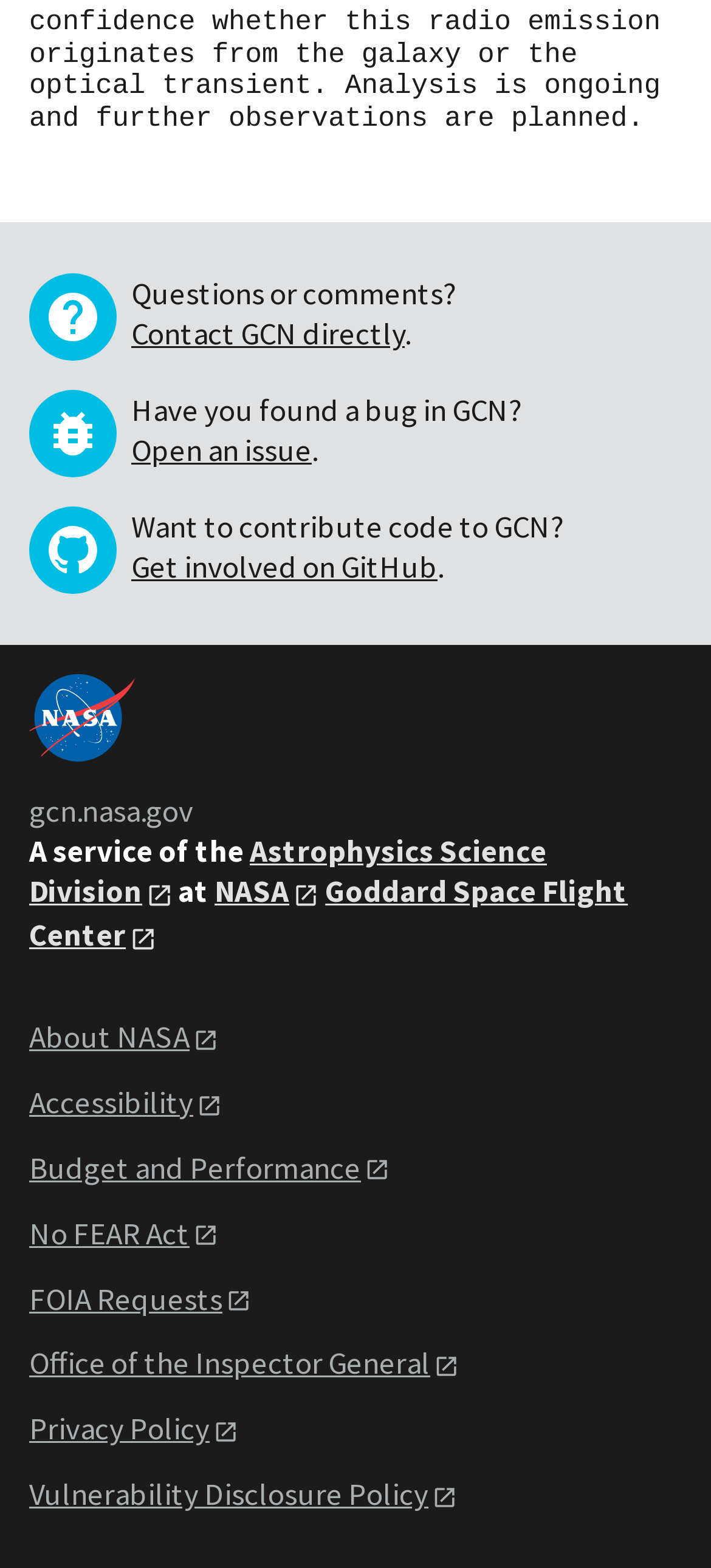Please determine the bounding box coordinates of the element to click on in order to accomplish the following task: "Visit NASA". Ensure the coordinates are four float numbers ranging from 0 to 1, i.e., [left, top, right, bottom].

[0.041, 0.43, 0.19, 0.486]